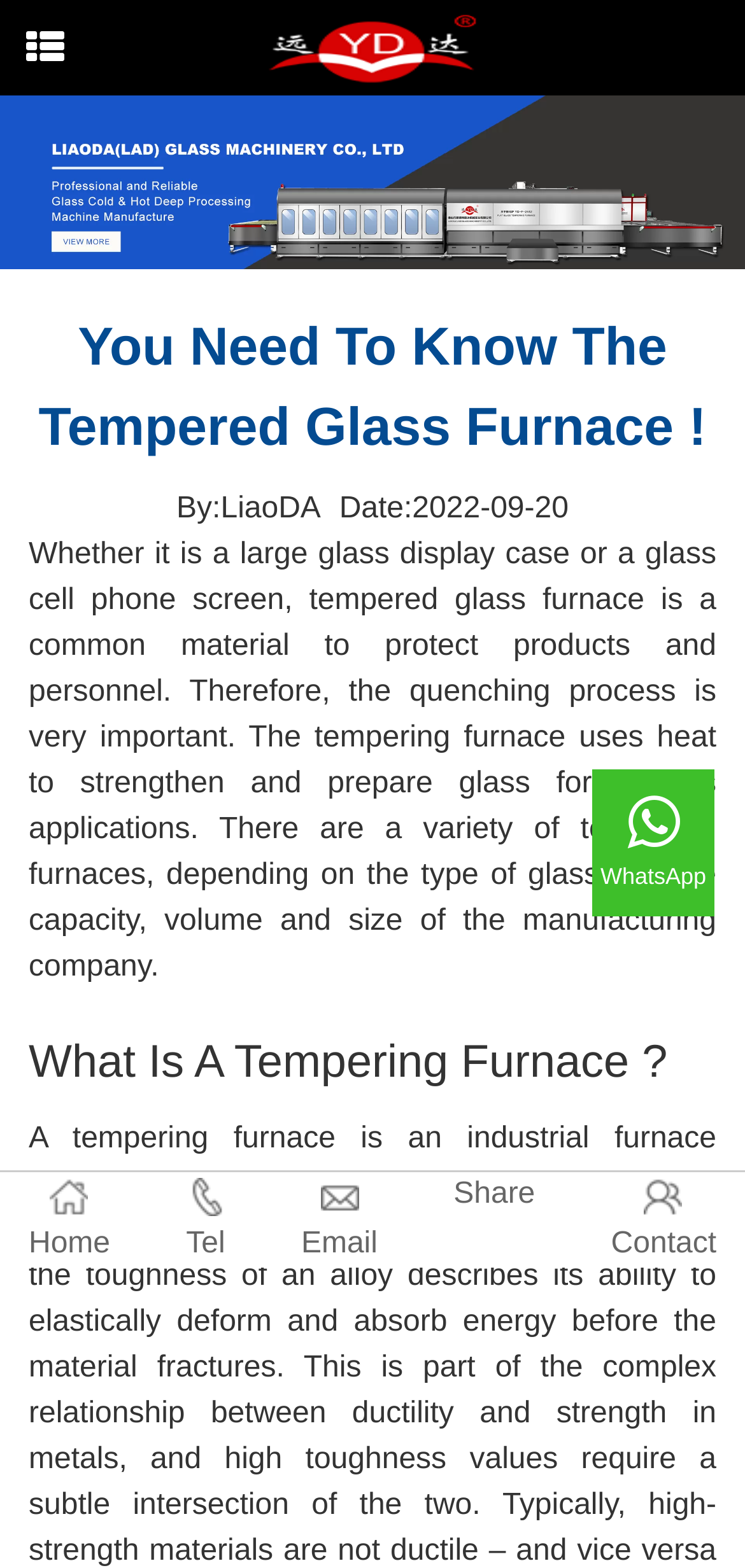Using the element description: "tempered glass furnace", determine the bounding box coordinates for the specified UI element. The coordinates should be four float numbers between 0 and 1, [left, top, right, bottom].

[0.415, 0.373, 0.865, 0.394]